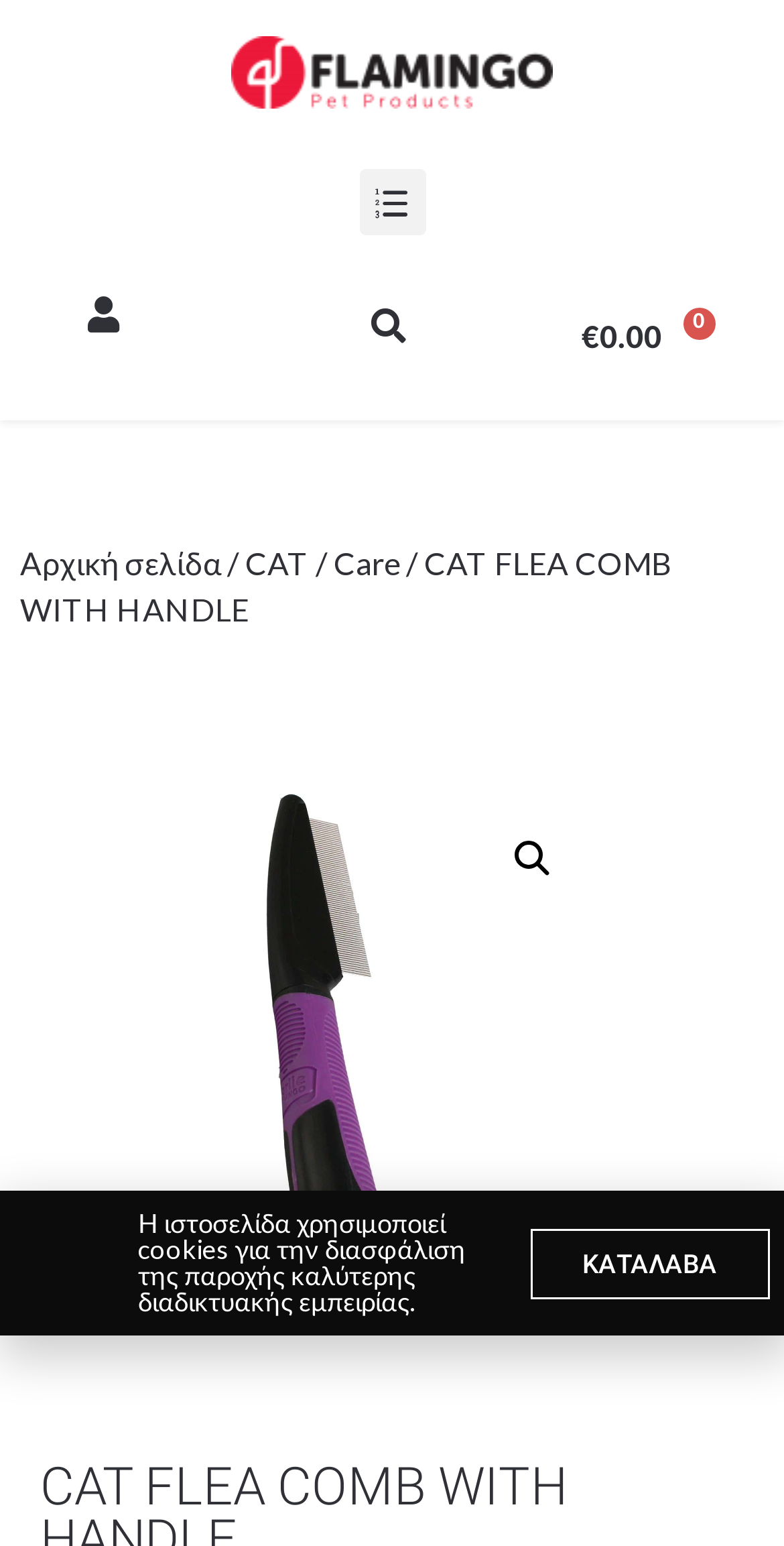Locate and extract the text of the main heading on the webpage.

CAT FLEA COMB WITH HANDLE